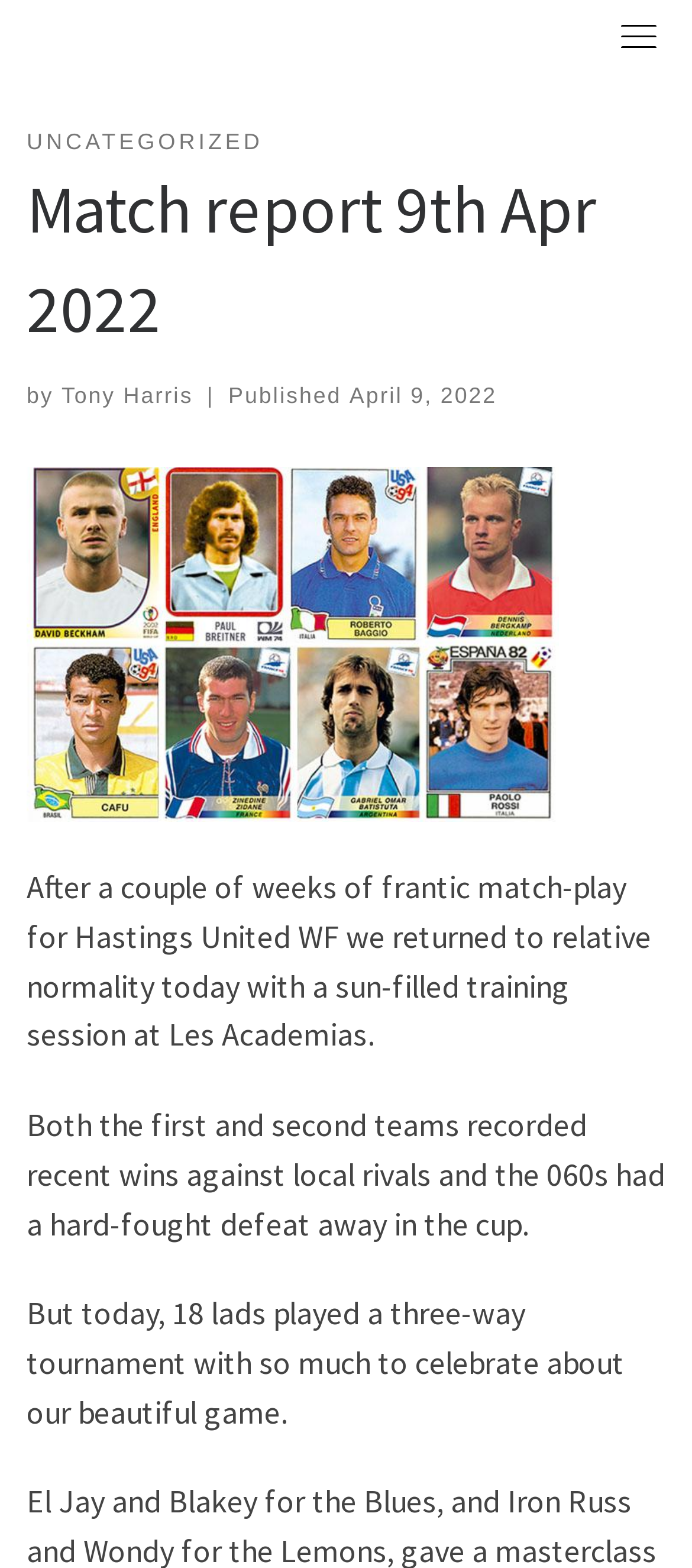How many teams recorded wins against local rivals?
Please provide a detailed and thorough answer to the question.

I found the answer by reading the second paragraph of the webpage, which mentions that both the first and second teams recorded recent wins against local rivals.